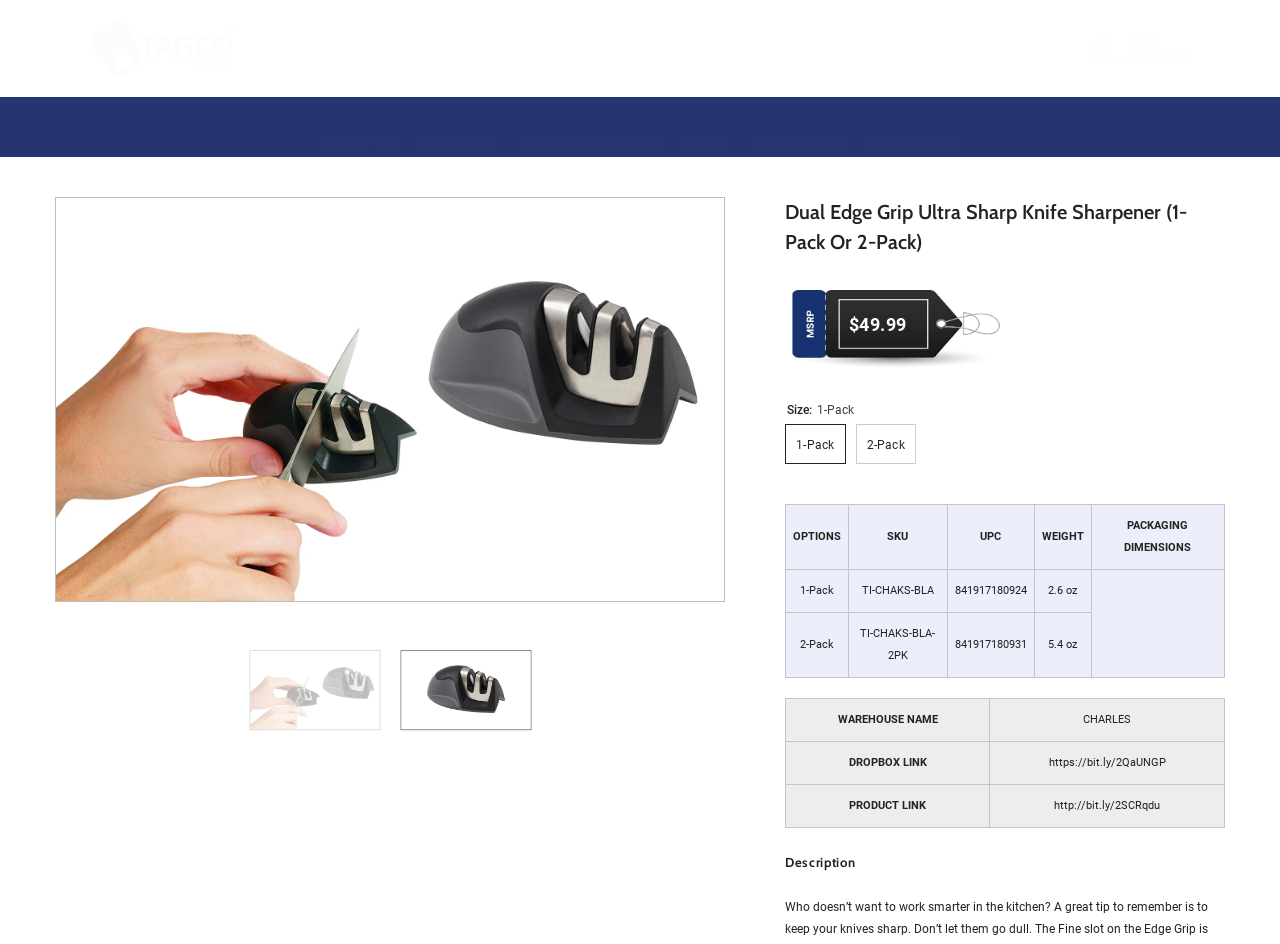What is the price of the 1-Pack option?
Look at the image and answer with only one word or phrase.

$49.99